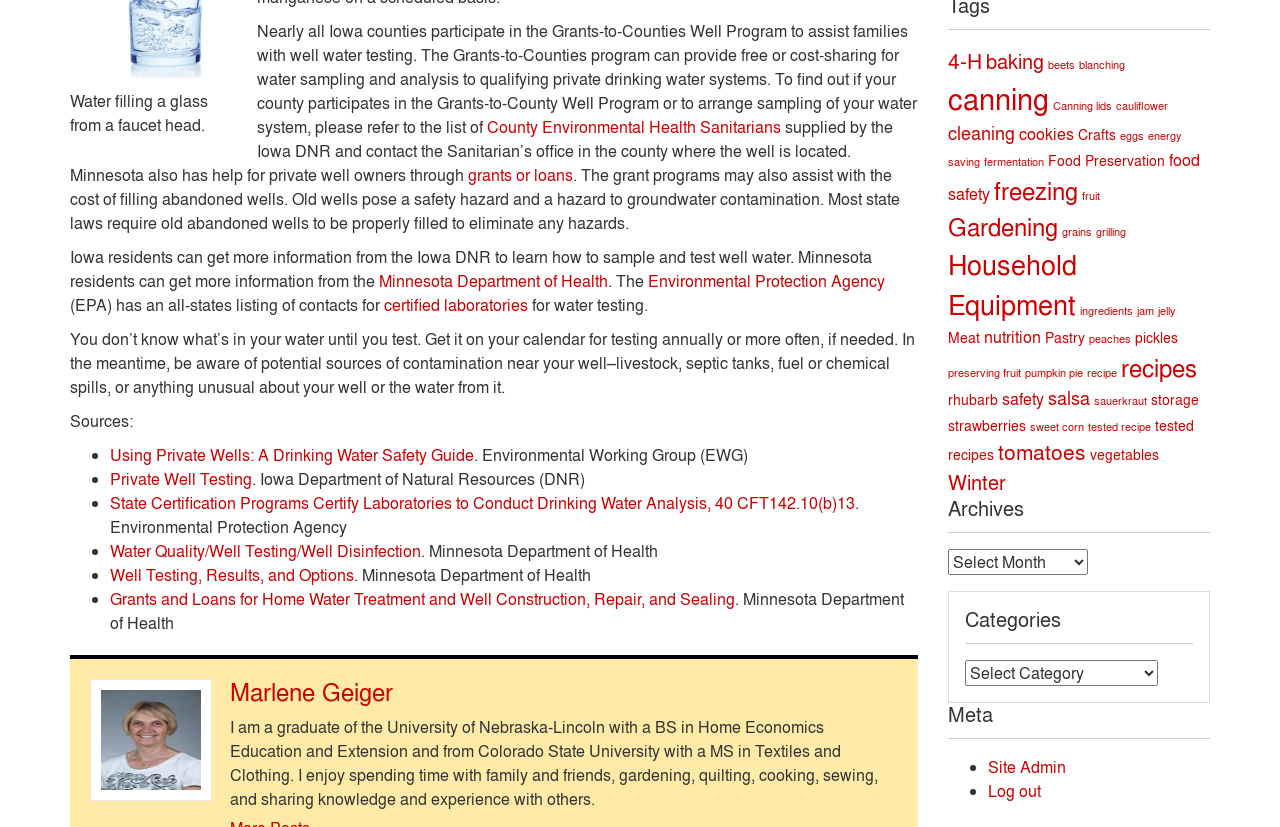Bounding box coordinates are given in the format (top-left x, top-left y, bottom-right x, bottom-right y). All values should be floating point numbers between 0 and 1. Provide the bounding box coordinate for the UI element described as: energy saving

[0.74, 0.156, 0.923, 0.204]